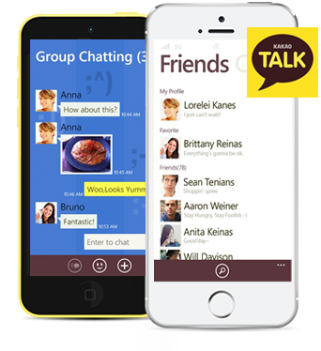Describe all the visual components present in the image.

The image showcases the KakaoTalk app interface displayed on two smartphone screens. On the left, a vibrant yellow phone illustrates the group chat feature, highlighting messages from users named Anna and Bruno, along with a photo of food that prompts Anna's comment, "Woo, looks yummy!" The chat interface emphasizes a social and engaging environment for users. 

On the right, a sleek white iPhone screen presents the "Friends" tab of the app, featuring the profiles of various contacts, including Lorelei Kanes and Brittany Reinas, along with their status updates. This layout underscores the app's functionality for maintaining connections and sharing updates among friends. The prominent KakaoTalk logo in the top right corner reinforces the brand identity, emphasizing its role as a popular messaging service designed for seamless communication across platforms.